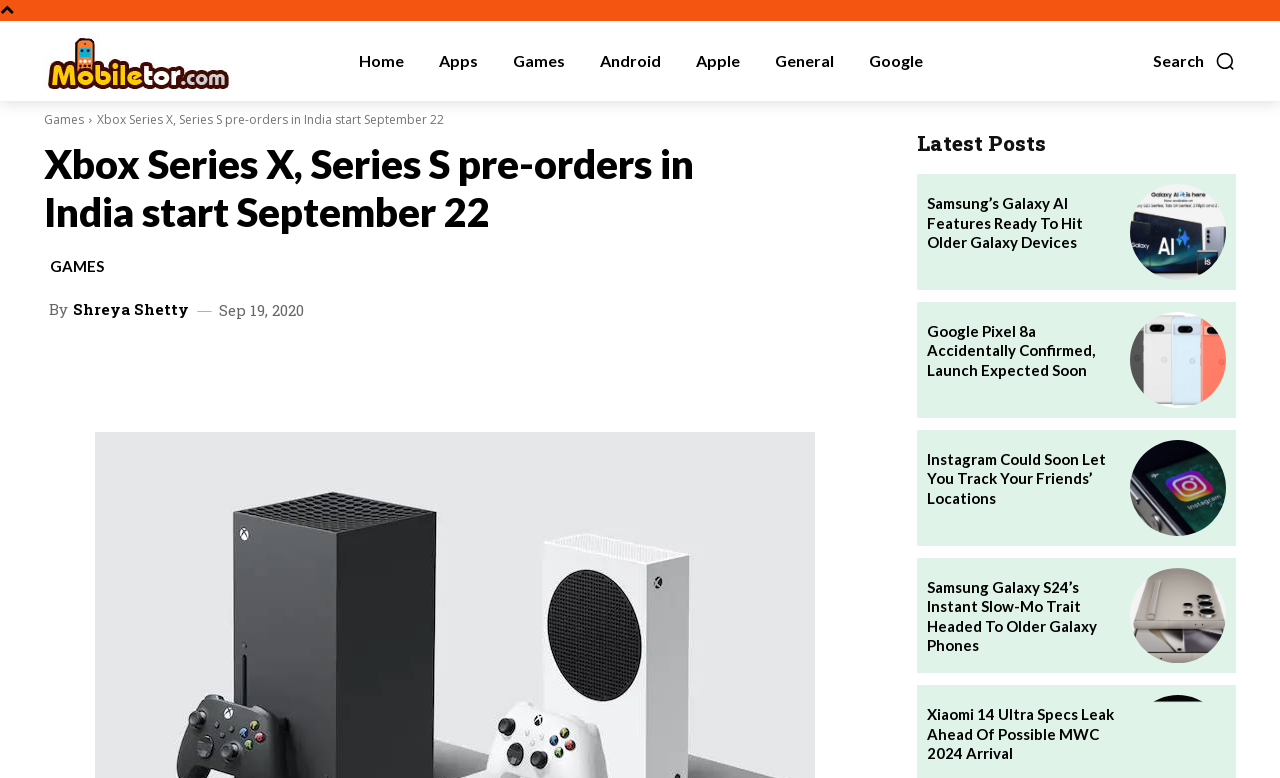Determine the bounding box coordinates for the clickable element required to fulfill the instruction: "Share the article on Facebook". Provide the coordinates as four float numbers between 0 and 1, i.e., [left, top, right, bottom].

[0.133, 0.449, 0.234, 0.5]